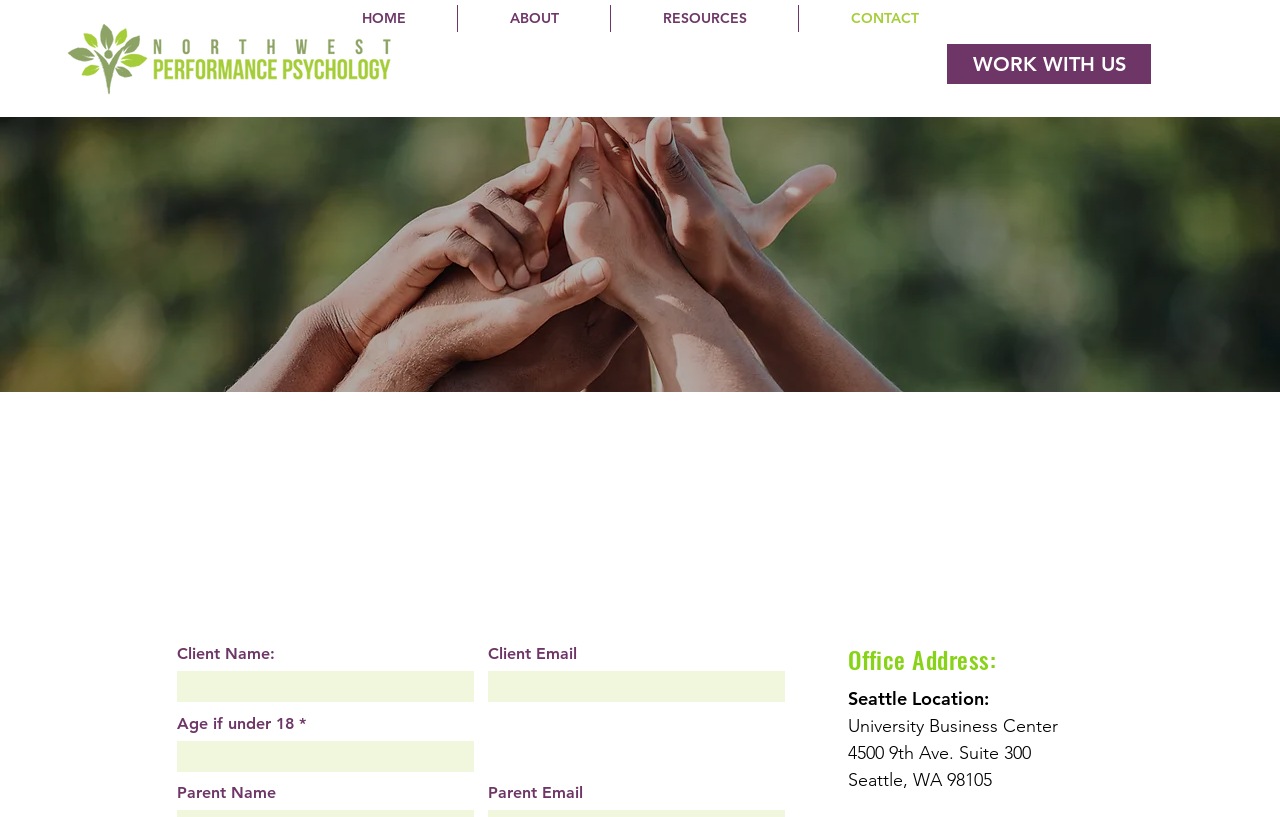Answer in one word or a short phrase: 
What is the name of the business center where the Seattle location is situated?

University Business Center